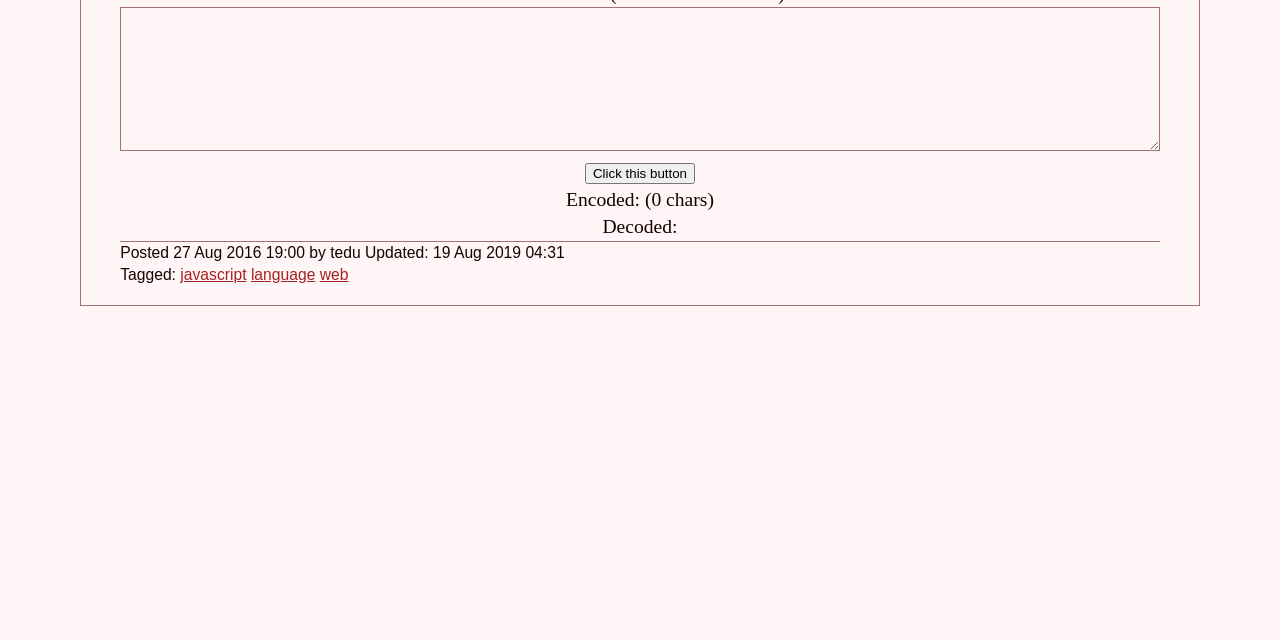Identify the bounding box for the described UI element: "Click this button".

[0.457, 0.255, 0.543, 0.288]